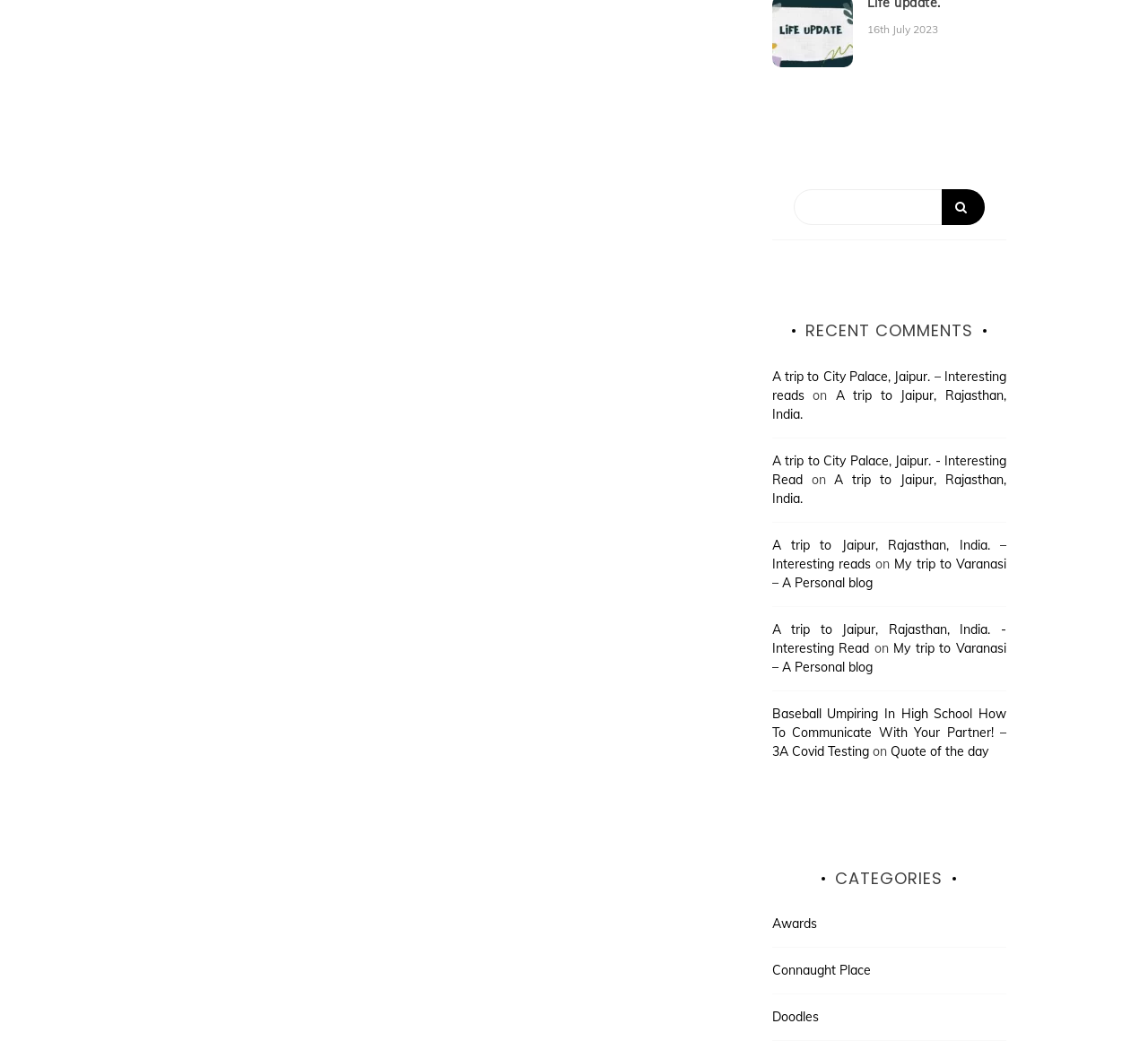What is the first category listed? From the image, respond with a single word or brief phrase.

Connaught Place